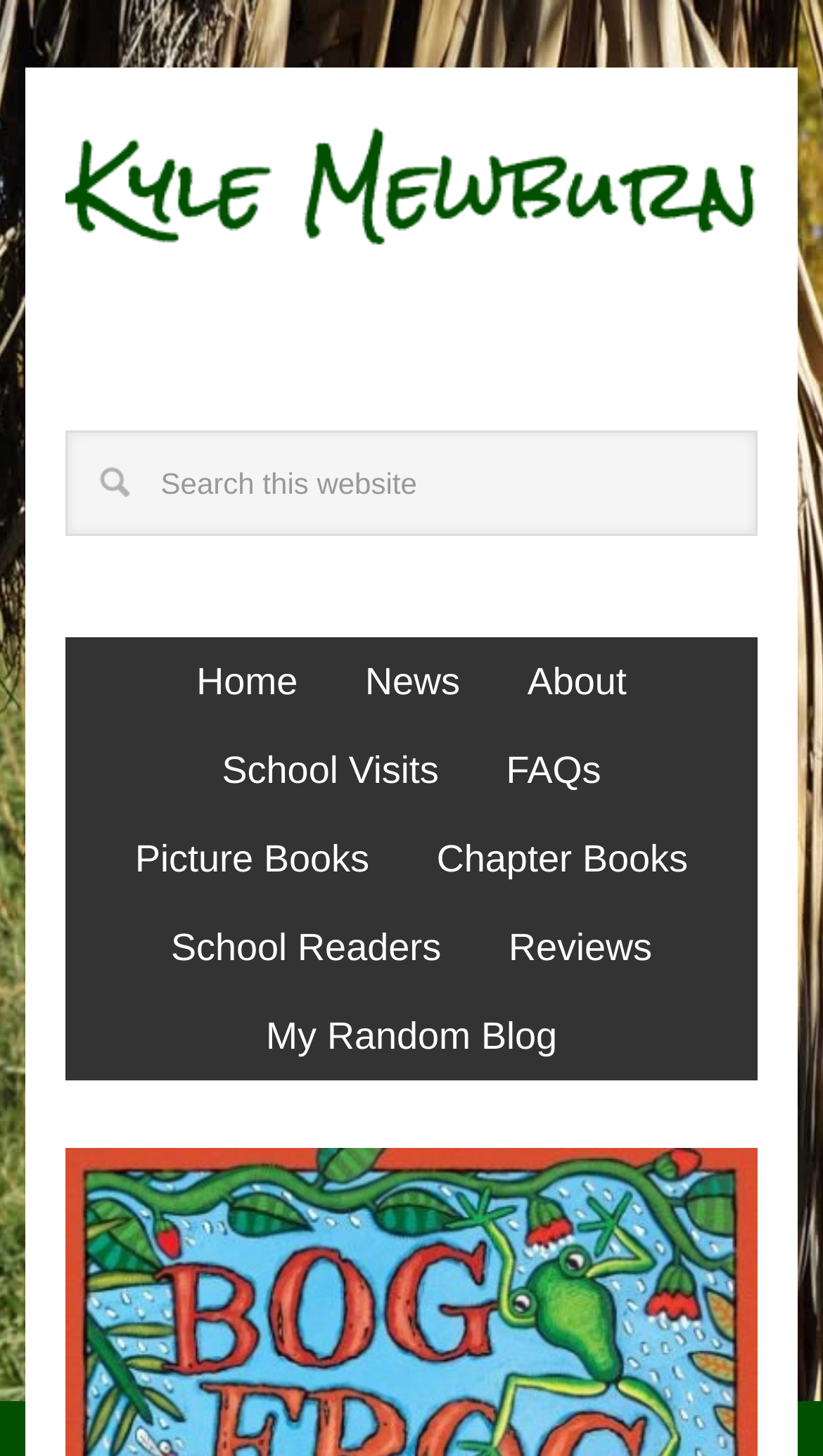Locate the heading on the webpage and return its text.

Bog Frog Hop!